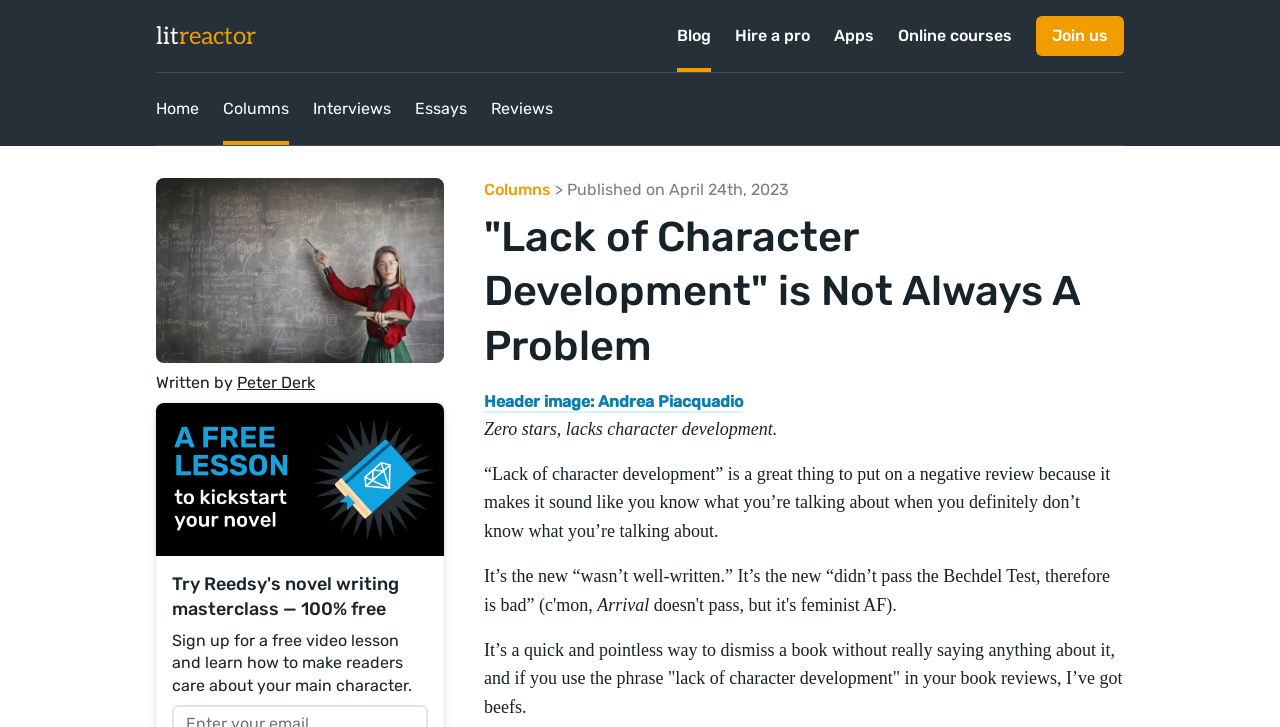Using the provided element description: "Home", identify the bounding box coordinates. The coordinates should be four floats between 0 and 1 in the order [left, top, right, bottom].

[0.122, 0.1, 0.155, 0.199]